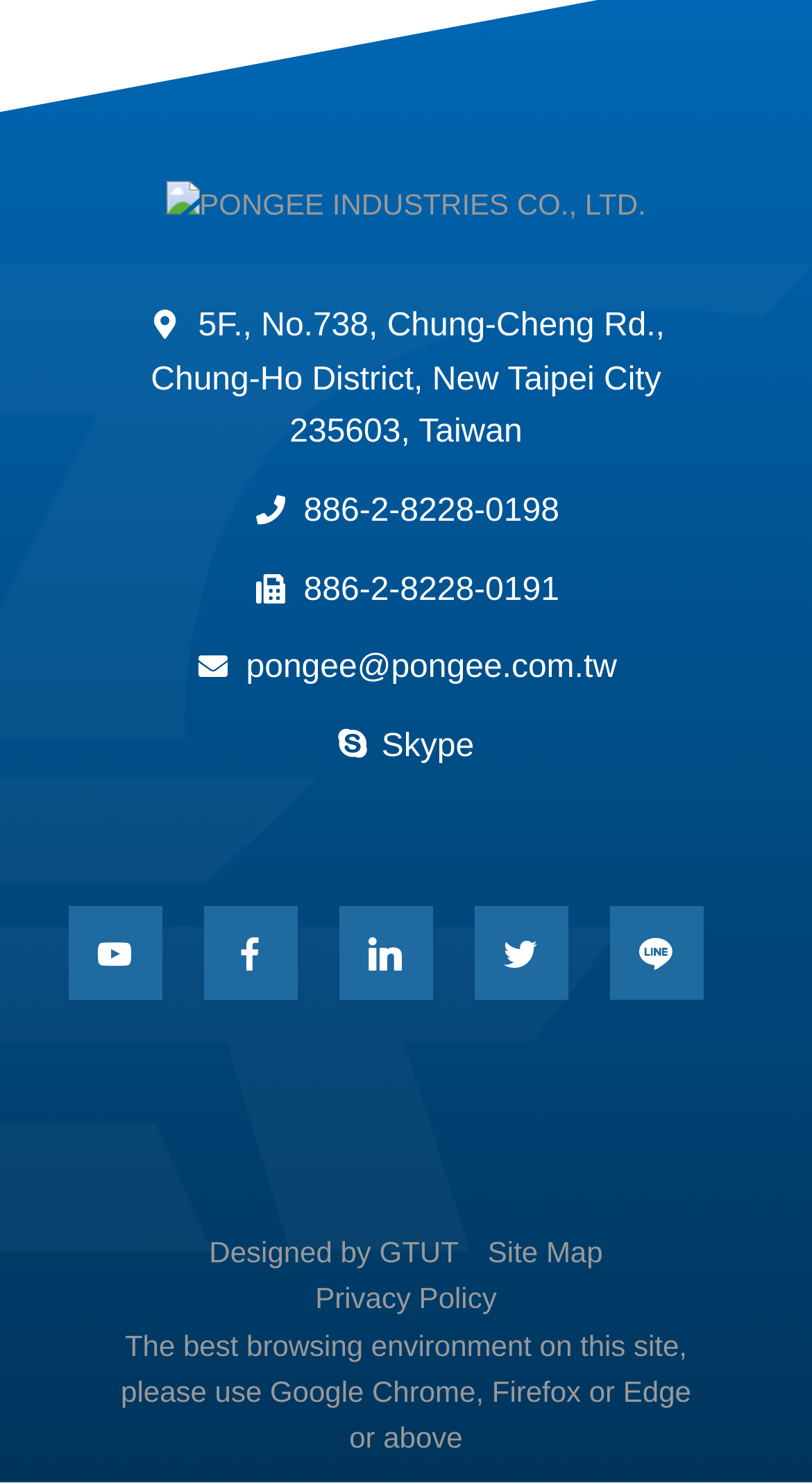Given the element description Site Map, predict the bounding box coordinates for the UI element in the webpage screenshot. The format should be (top-left x, top-left y, bottom-right x, bottom-right y), and the values should be between 0 and 1.

[0.601, 0.832, 0.742, 0.855]